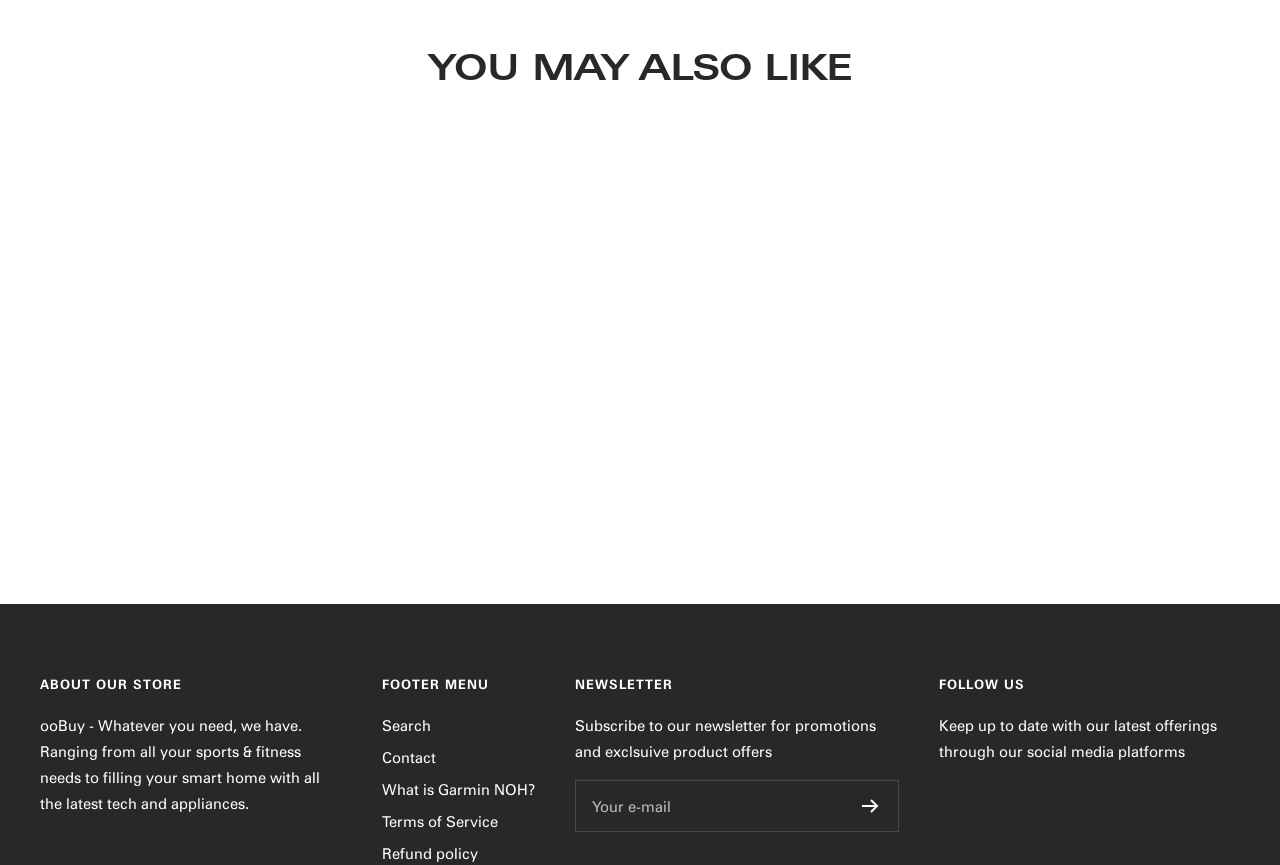What is the discount on Garmin Dezl LGV700 MT-S Truck HGV Sat Nav?
Could you answer the question with a detailed and thorough explanation?

The discount is mentioned as 'SAVE ¥1,463.00' next to the product name 'Garmin Dezl LGV700 MT-S Truck HGV Sat Nav'.